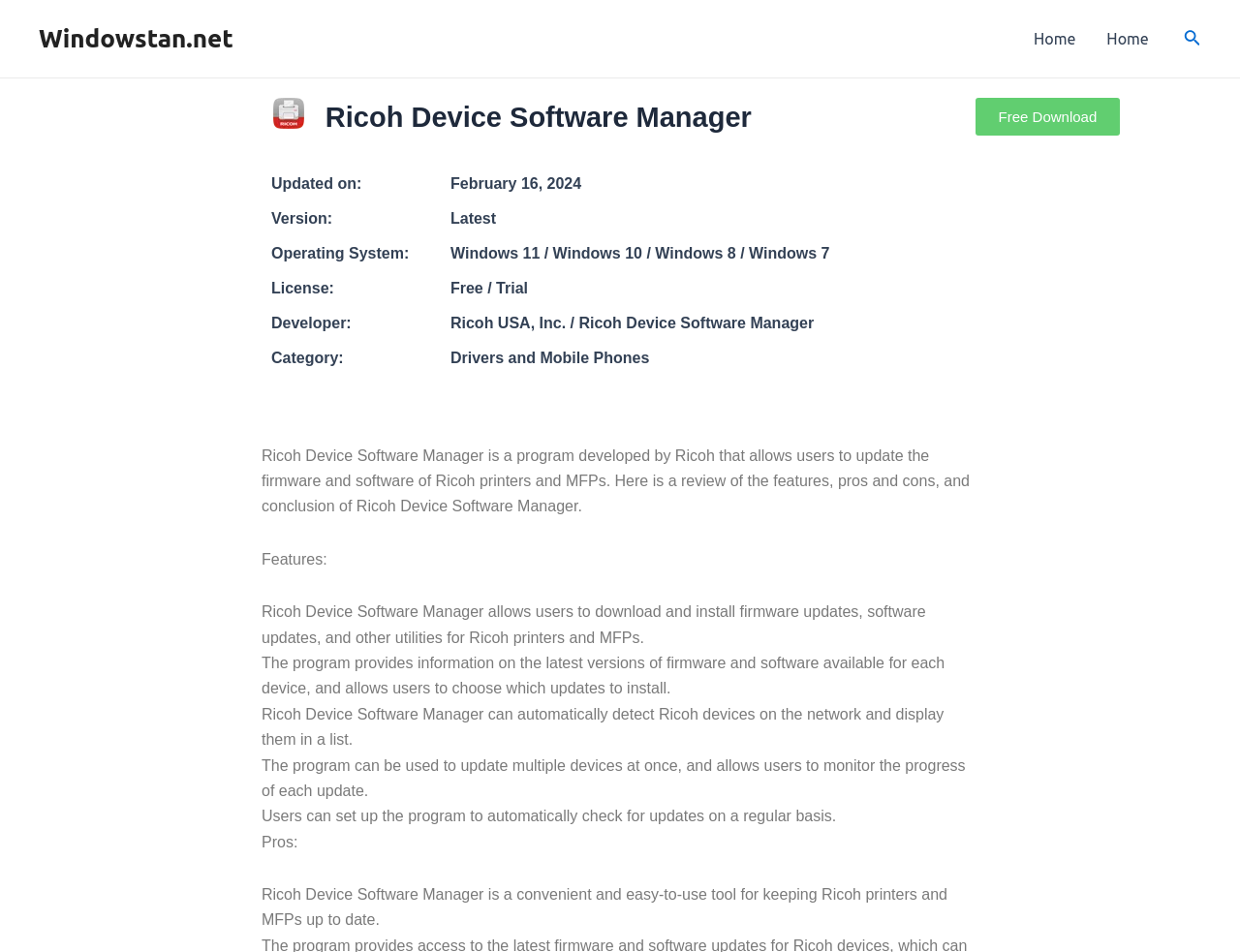What is the purpose of the Ricoh Device Software Manager?
Based on the image, provide your answer in one word or phrase.

Update firmware and software of Ricoh printers and MFPs